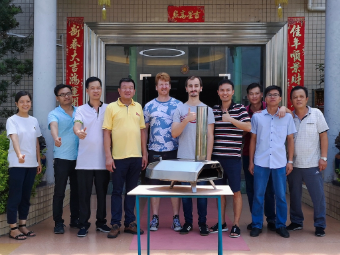What is on the table?
Please ensure your answer is as detailed and informative as possible.

The table in the center of the image showcases a sleek metallic object, which appears to be a kitchen appliance, drawing attention amidst the gathering, possibly indicating that it is the focal point of the event or a new product being showcased.